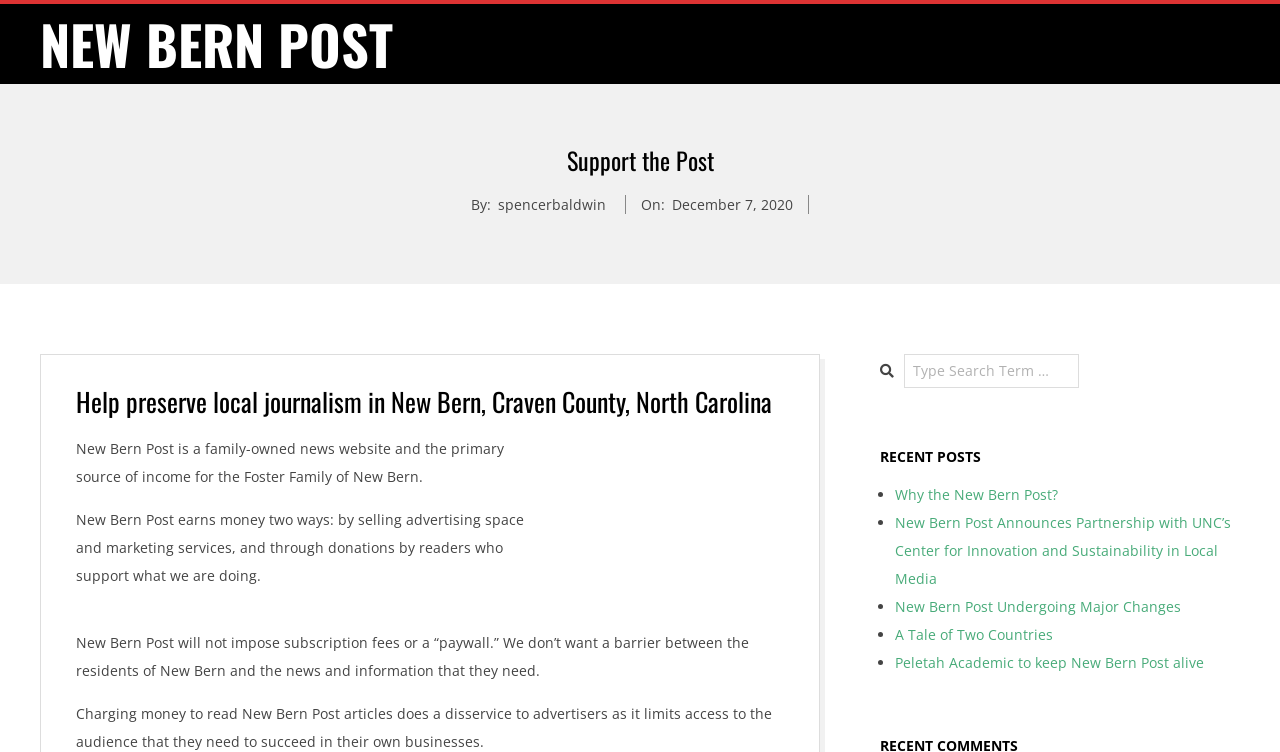How does New Bern Post earn money?
Please provide a comprehensive answer based on the visual information in the image.

According to the webpage, New Bern Post earns money two ways: by selling advertising space and marketing services, and through donations by readers who support what we are doing.